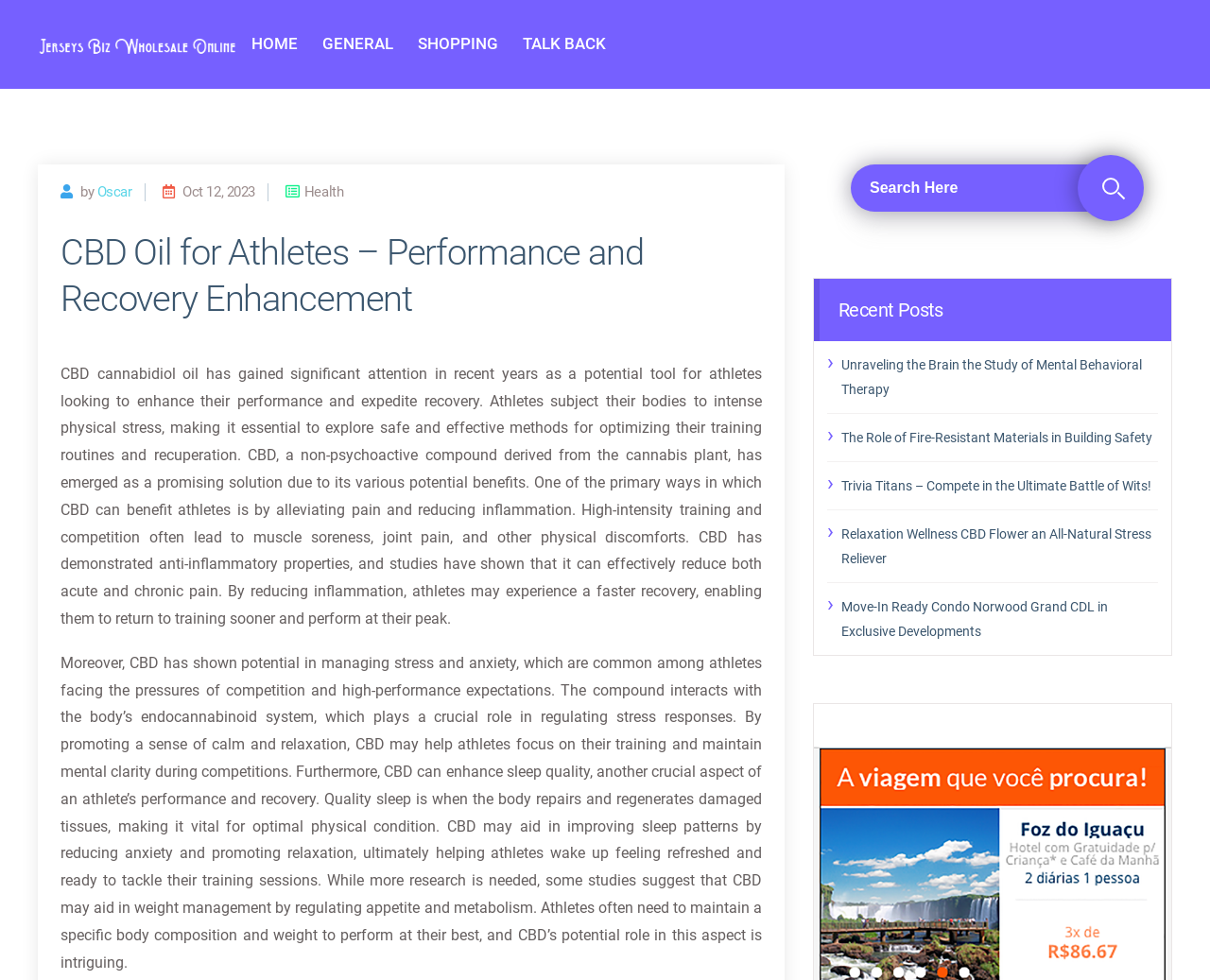Provide a one-word or one-phrase answer to the question:
What is CBD oil used for in athletes?

Performance and recovery enhancement